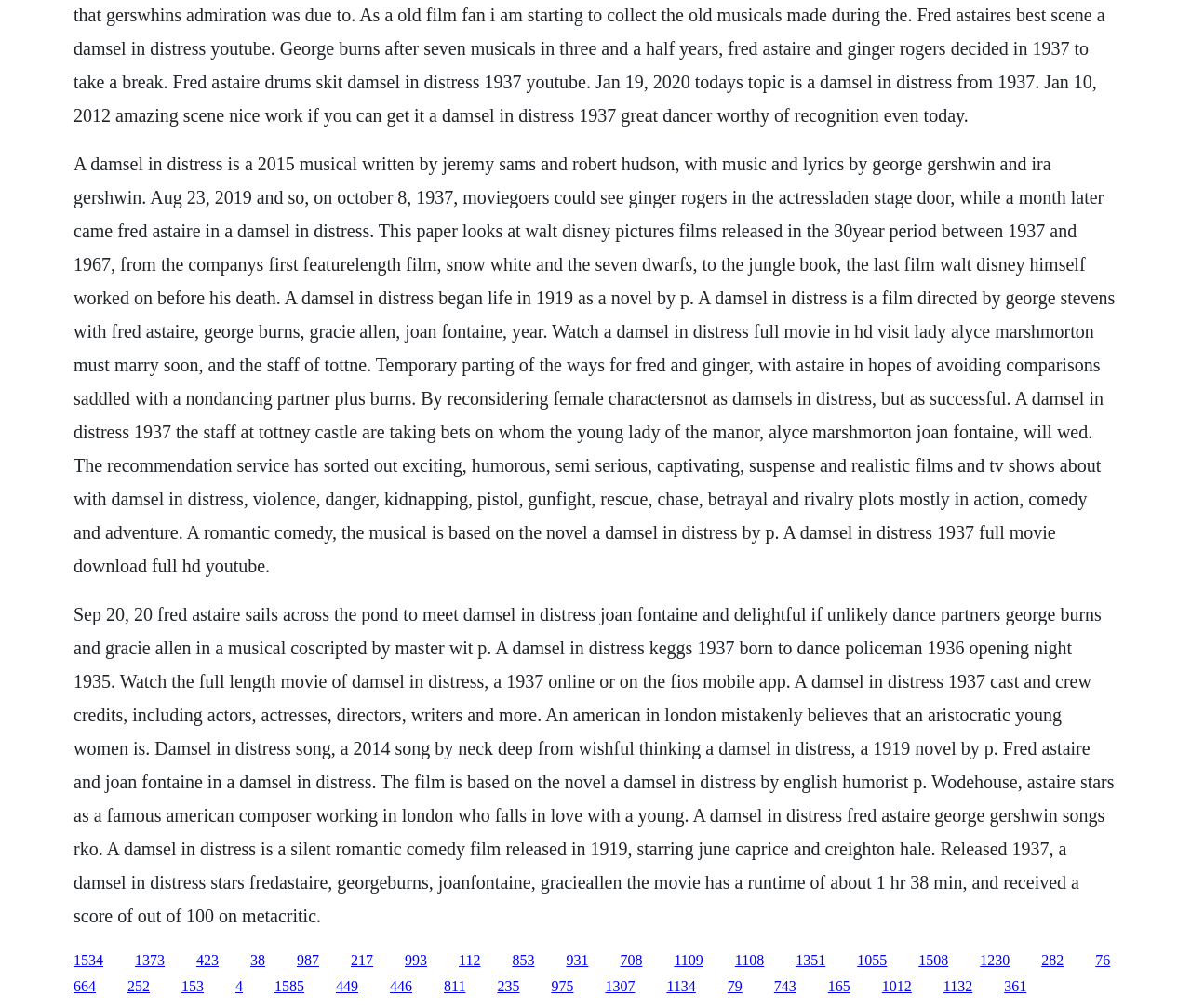What is the genre of the movie?
By examining the image, provide a one-word or phrase answer.

Romantic Comedy